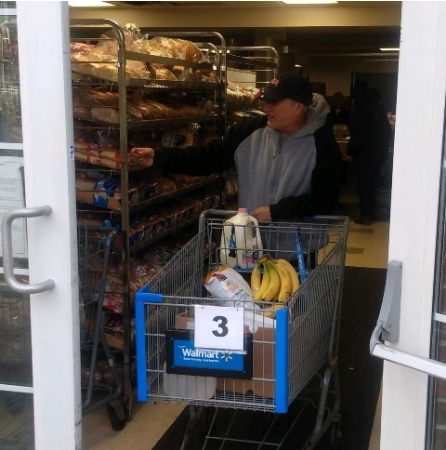What is the brand of the shopping cart?
Please provide a comprehensive answer based on the contents of the image.

The shopping cart in the image is clearly branded with a Walmart logo, suggesting that the shopper is in a Walmart store or a similar retail setting.